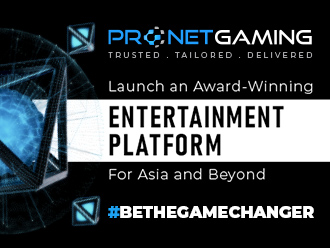Please examine the image and answer the question with a detailed explanation:
What is the company's position in the online gaming sector?

According to the image, Pronet Gaming is positioned as a trusted and tailored solution provider in the online gaming sector, emphasizing their ability to deliver customized and reliable services to their customers.